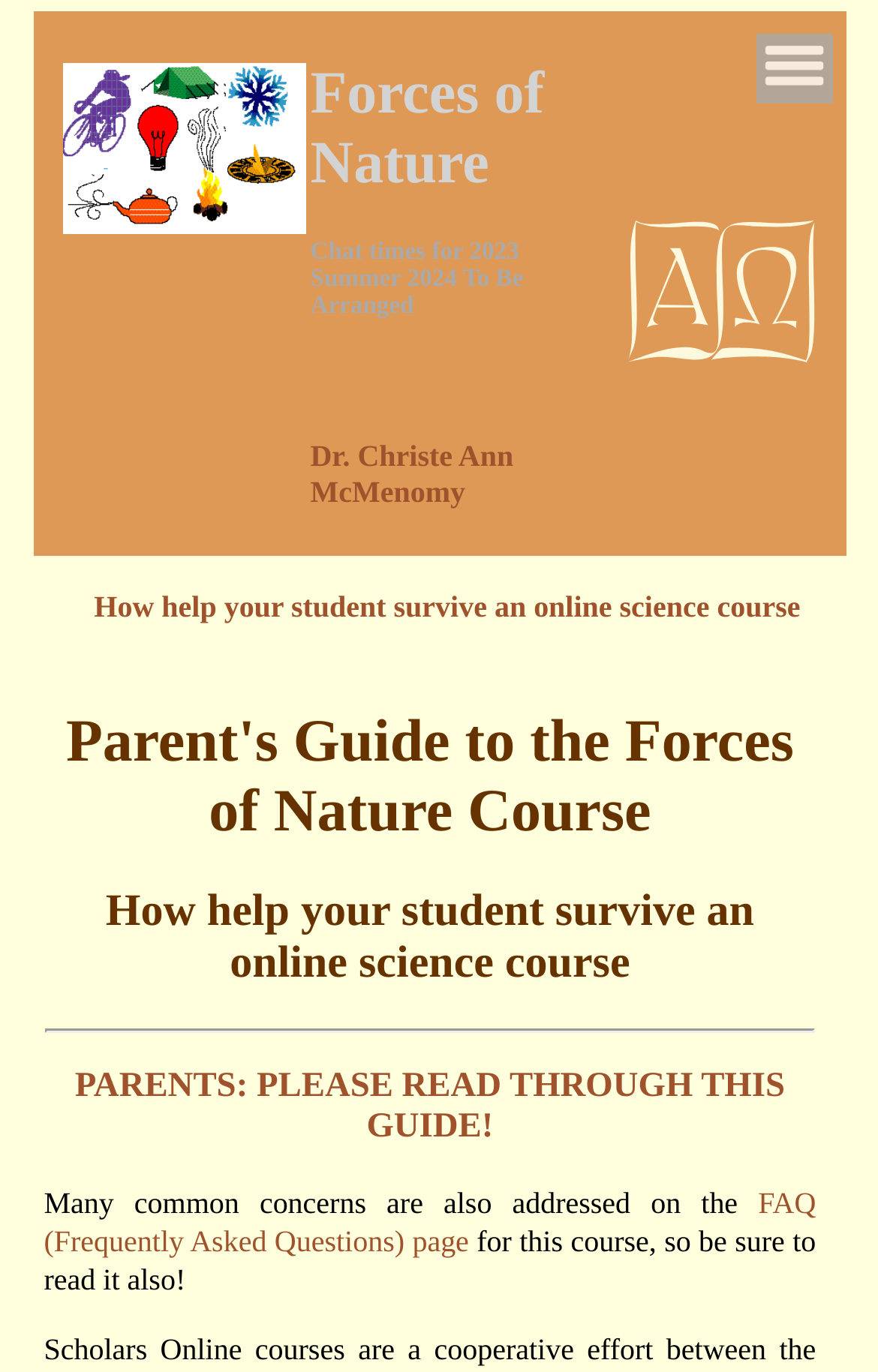Identify the bounding box coordinates for the UI element described as: "FAQ (Frequently Asked Questions) page". The coordinates should be provided as four floats between 0 and 1: [left, top, right, bottom].

[0.05, 0.864, 0.929, 0.917]